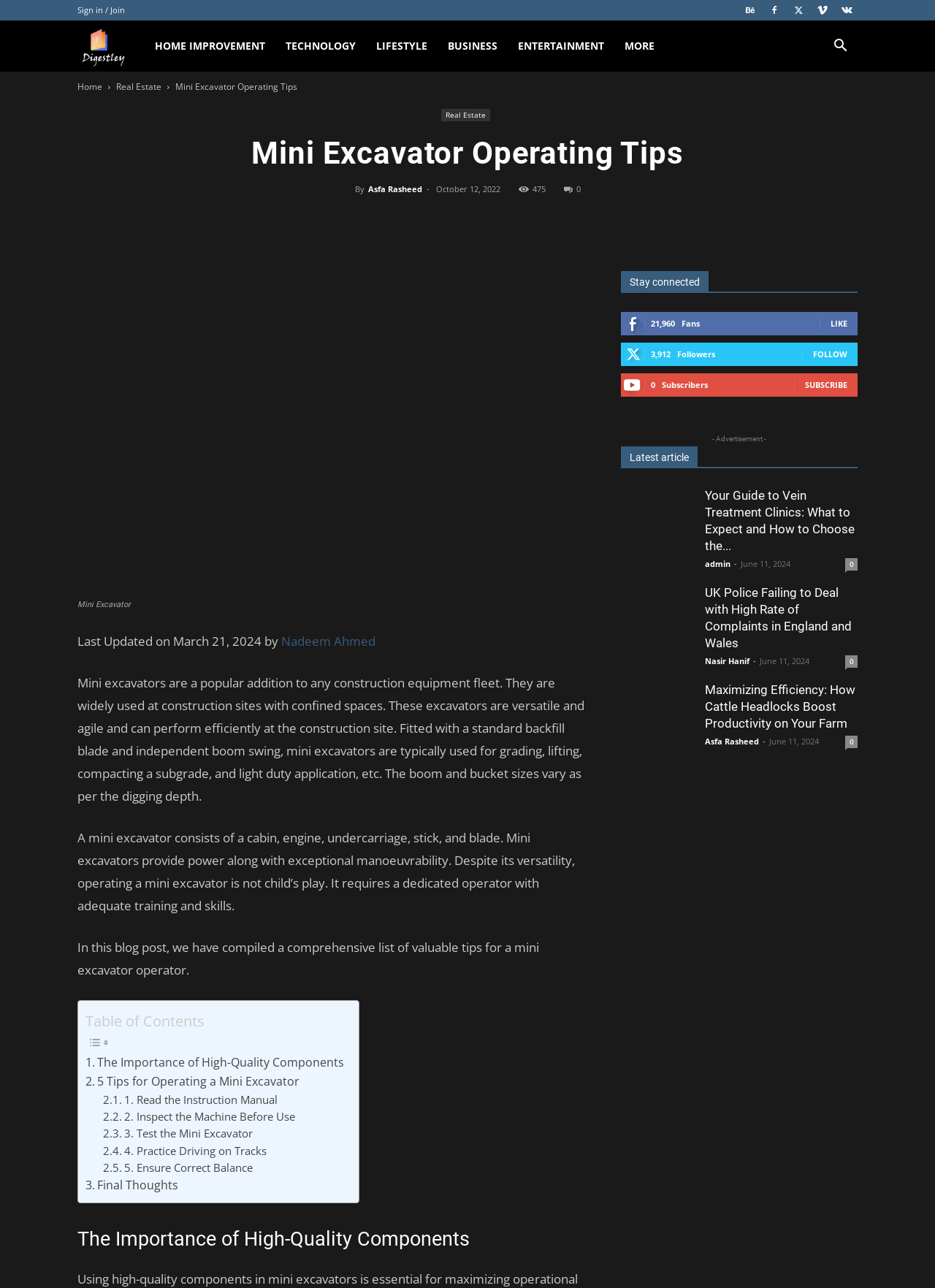Use the information in the screenshot to answer the question comprehensively: What are the main components of a mini excavator?

According to the webpage, a mini excavator consists of a cabin, engine, undercarriage, stick, and blade. This information is provided in the introductory paragraph of the webpage.